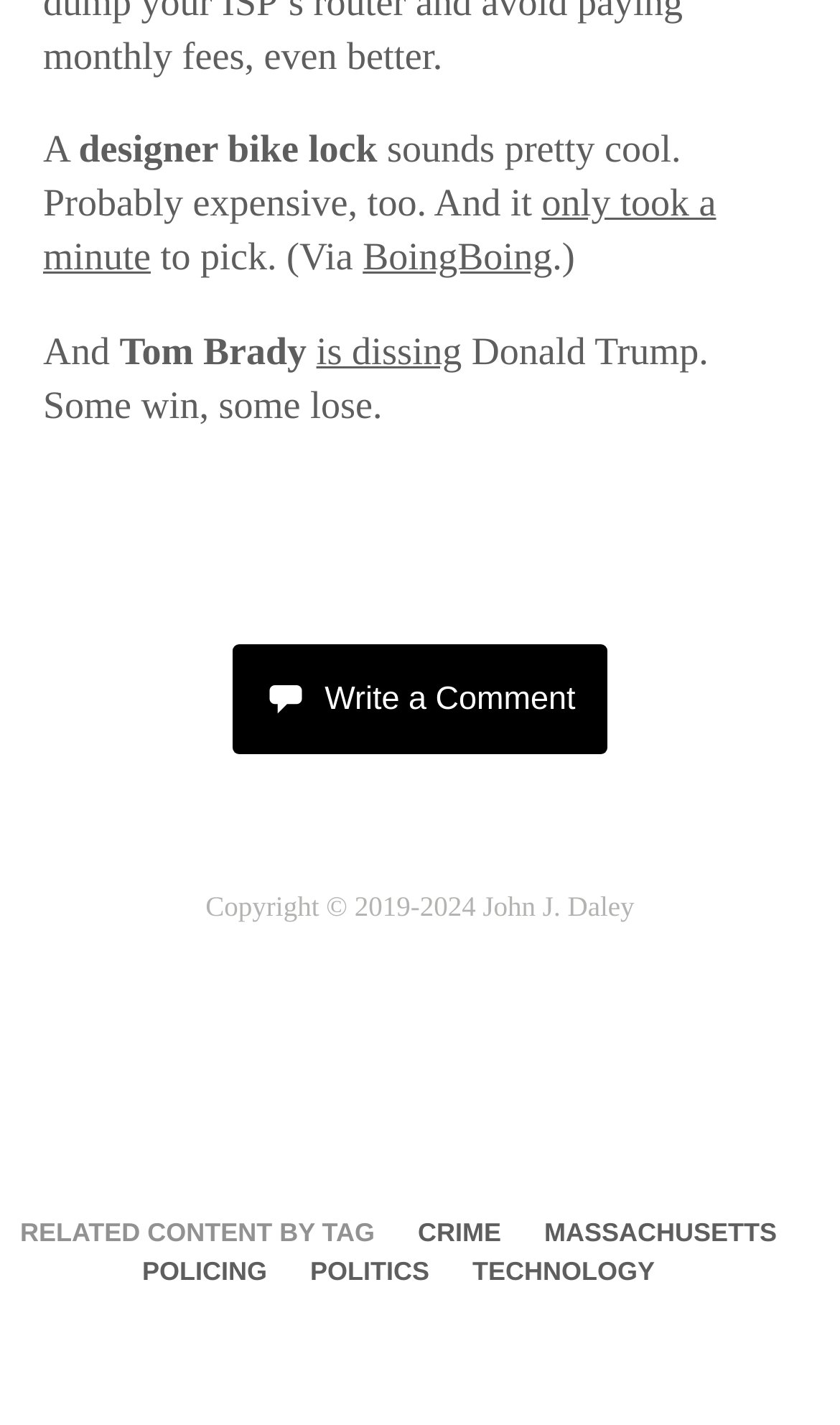Locate the bounding box coordinates of the area where you should click to accomplish the instruction: "click the Write a Comment button".

[0.276, 0.452, 0.724, 0.529]